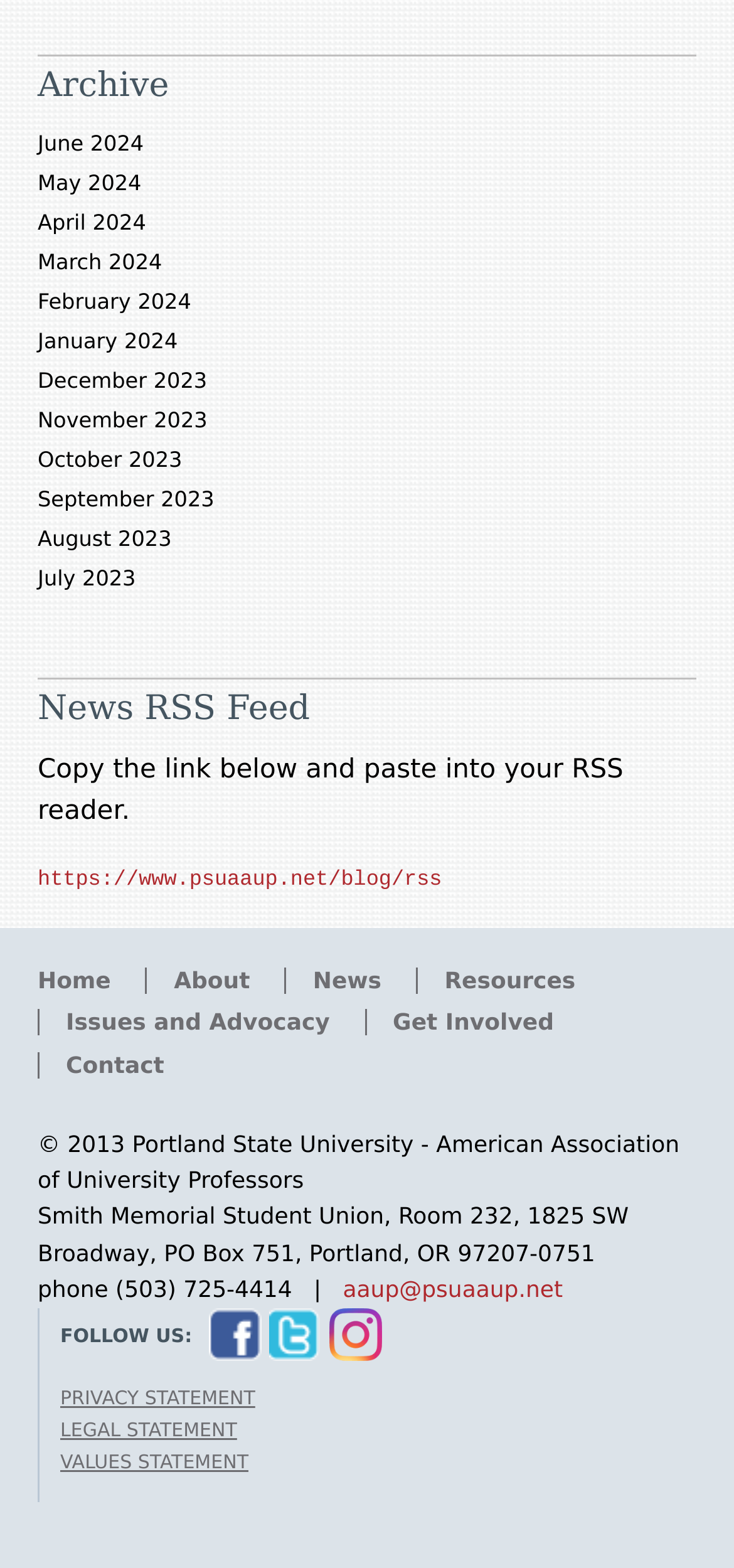Select the bounding box coordinates of the element I need to click to carry out the following instruction: "Check the Excite Audio launches Motion: Dimension space & time modulation plugin time".

None